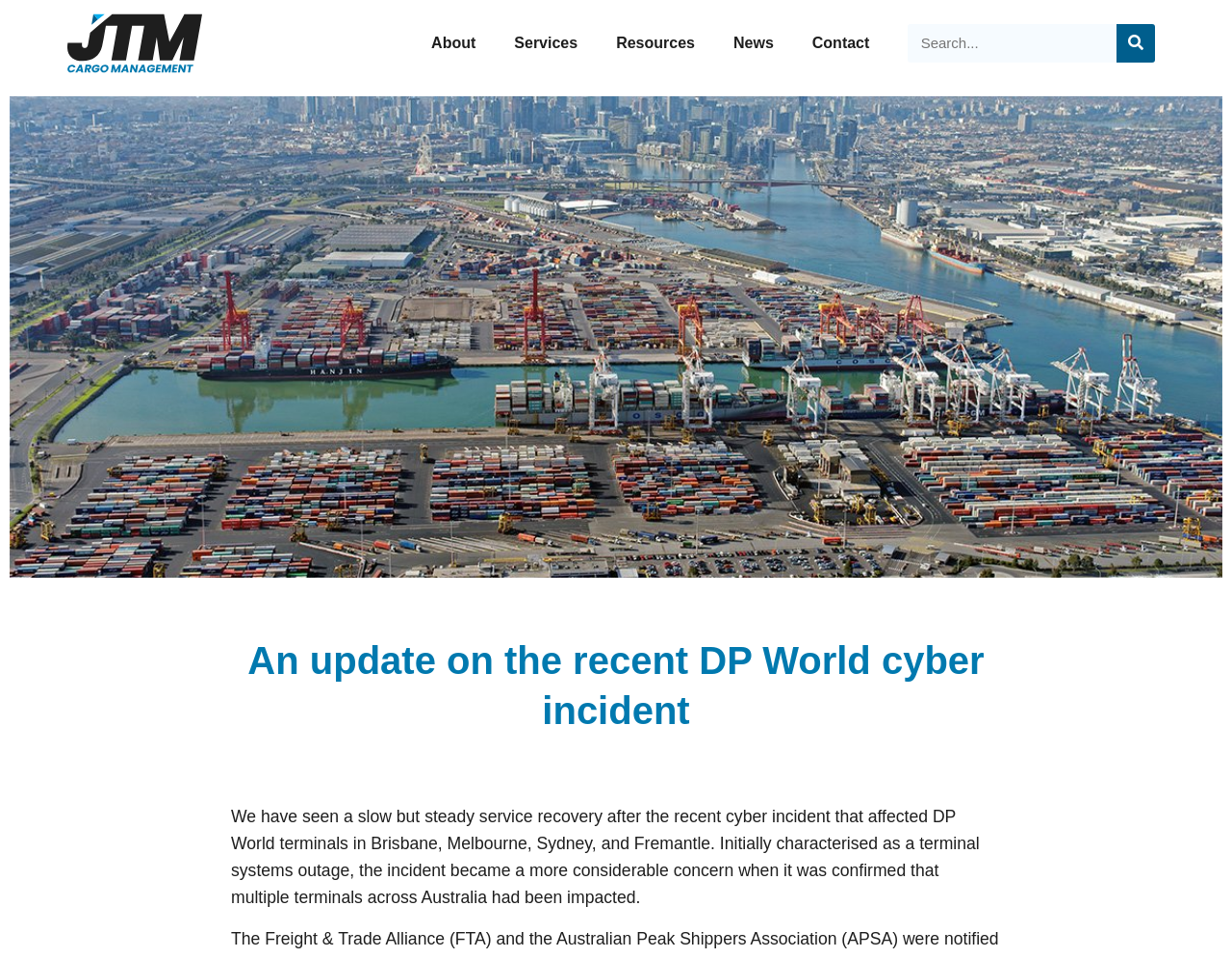Answer the following query concisely with a single word or phrase:
How many terminals were affected by the cyber incident?

4